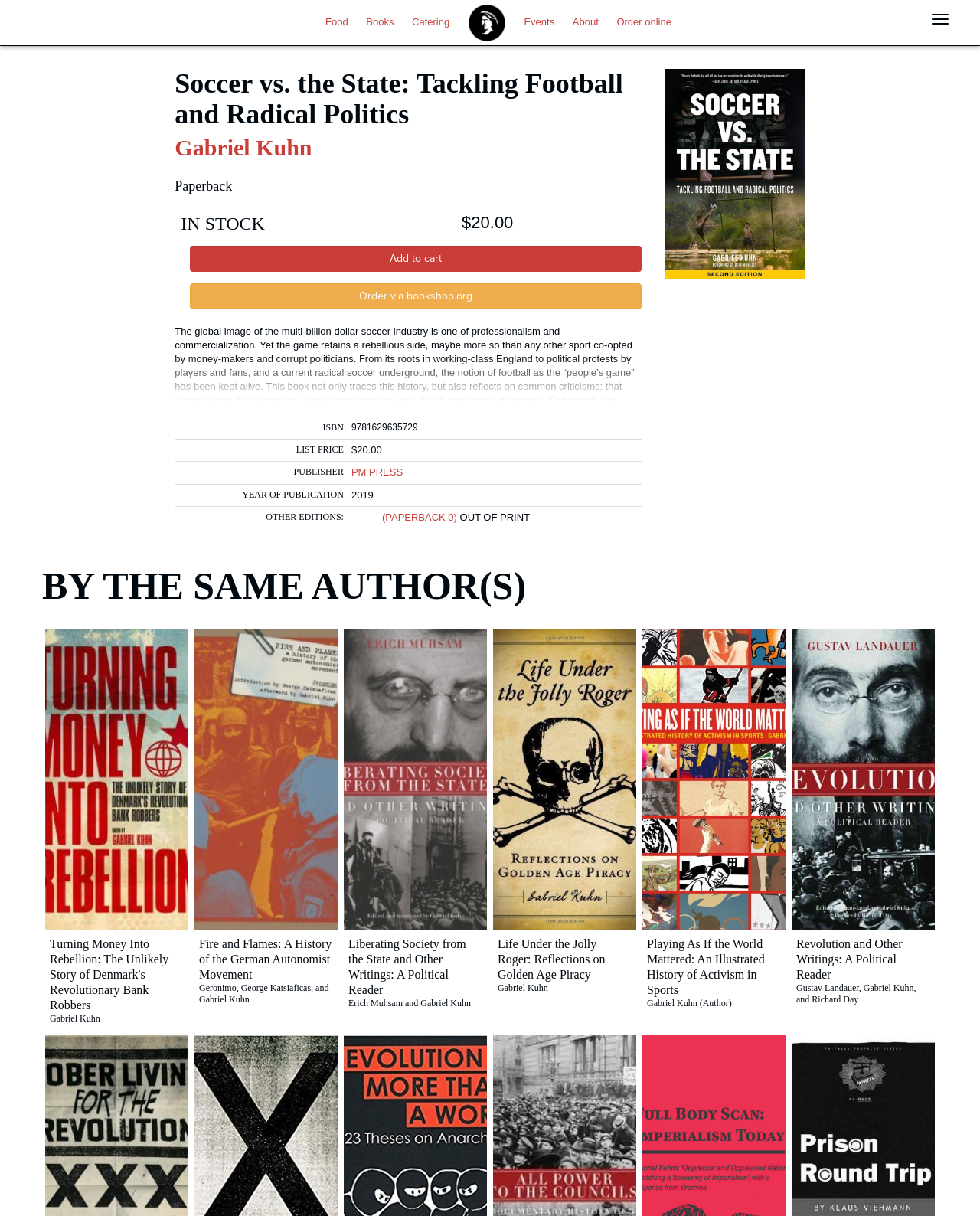Please determine the bounding box coordinates for the UI element described here. Use the format (top-left x, top-left y, bottom-right x, bottom-right y) with values bounded between 0 and 1: Gabriel Kuhn (Author)

[0.66, 0.821, 0.747, 0.83]